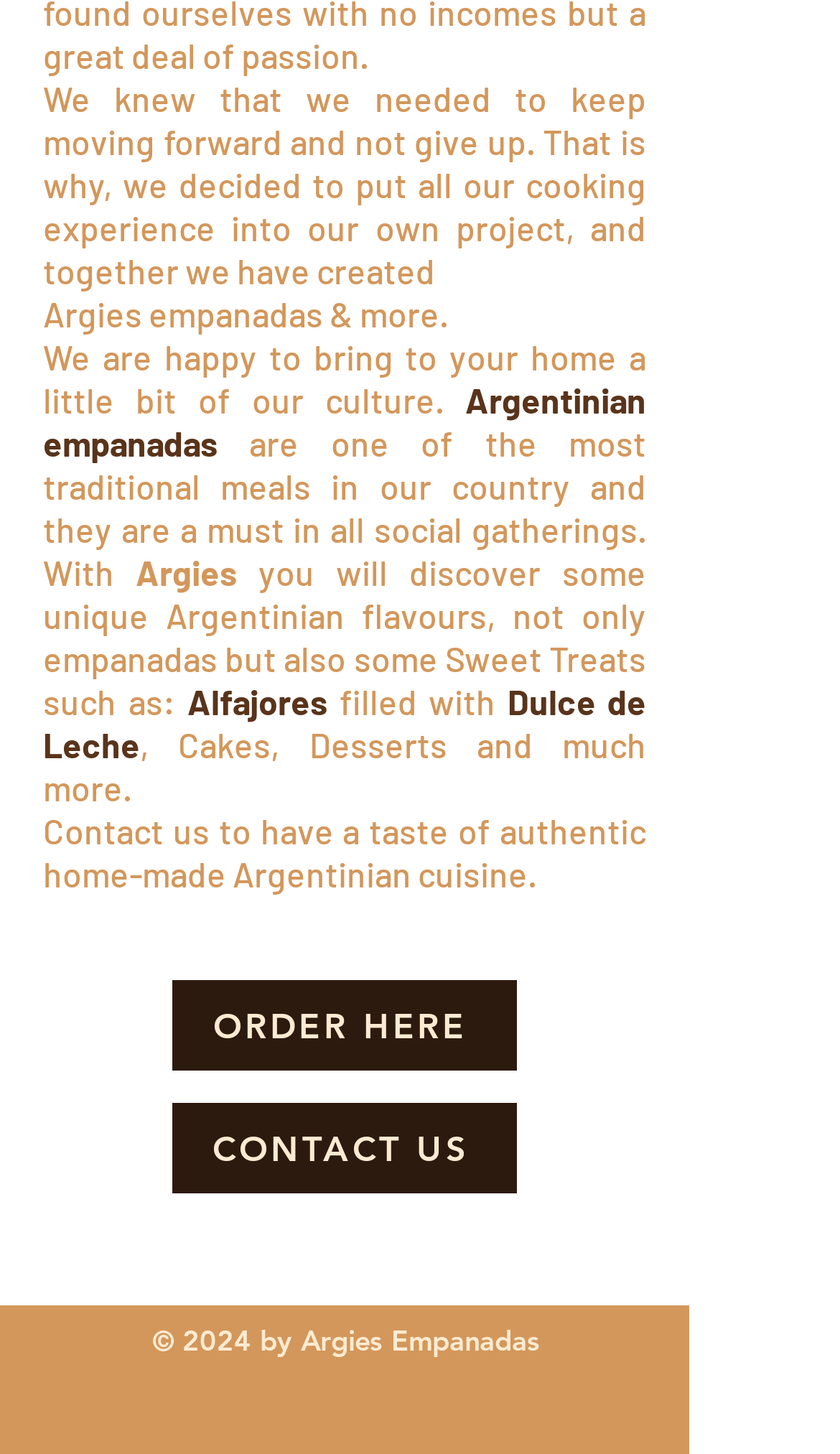Provide a brief response to the question below using one word or phrase:
How many social media links are present?

2